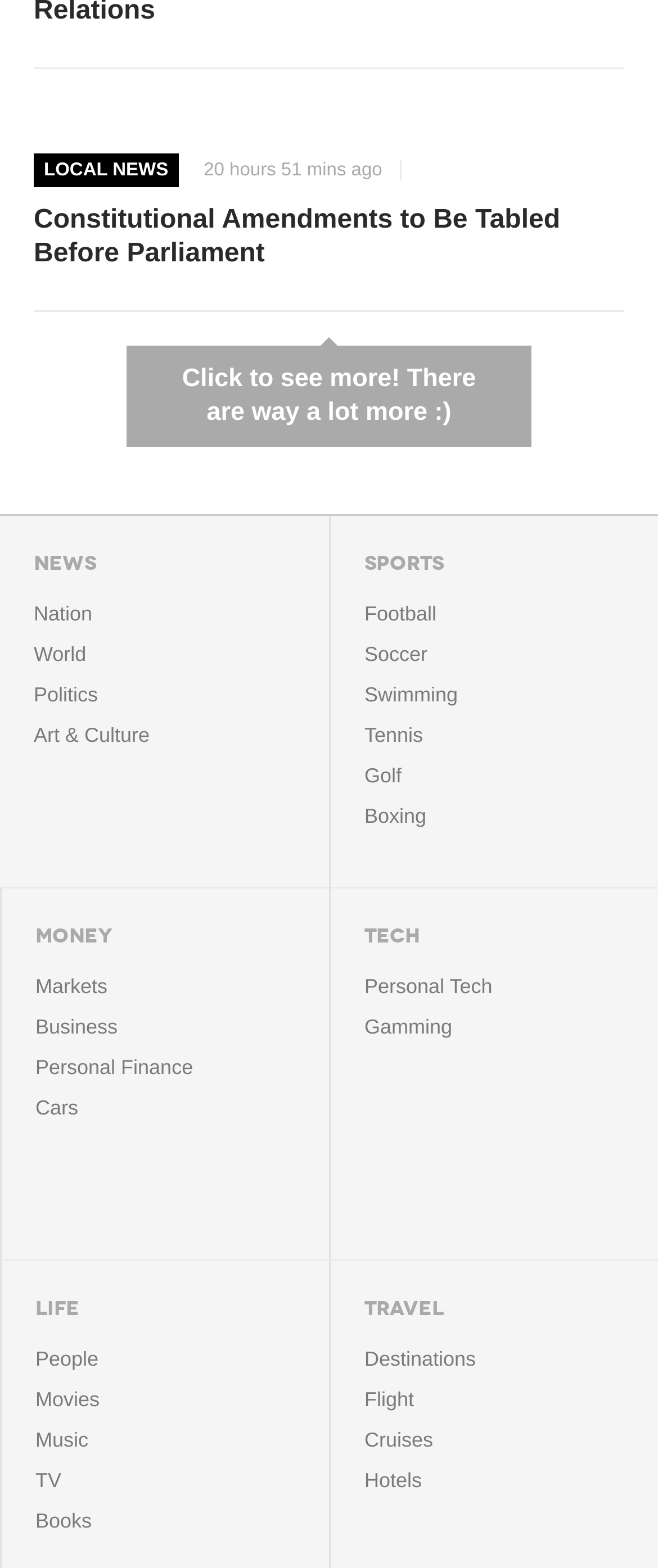How many categories are there in the NEWS section?
Analyze the image and provide a thorough answer to the question.

I counted the number of links under the 'NEWS' heading and found 5 categories: Nation, World, Politics, Art & Culture.